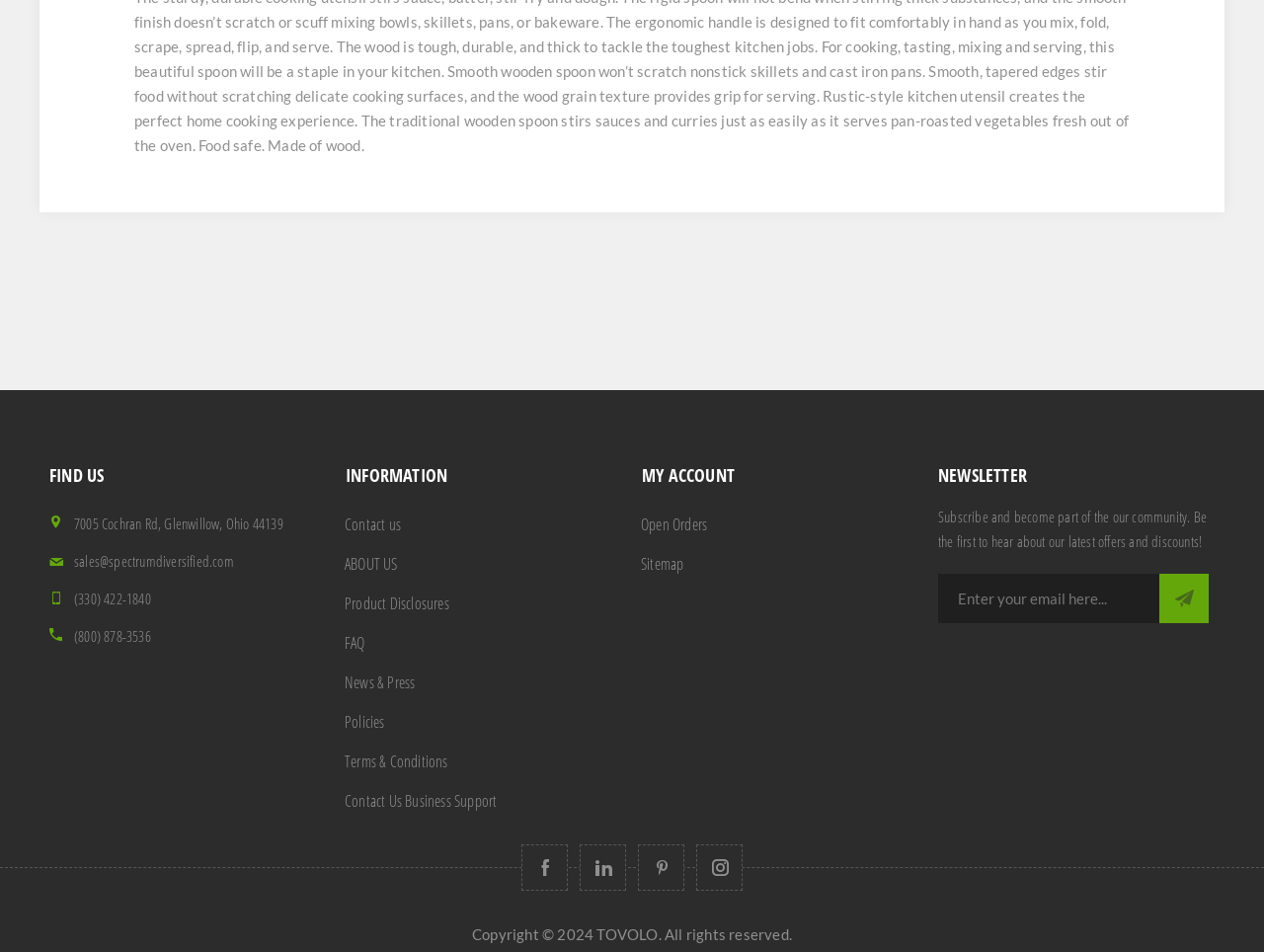How many social media platforms can users follow the company on?
Look at the image and respond with a single word or a short phrase.

4